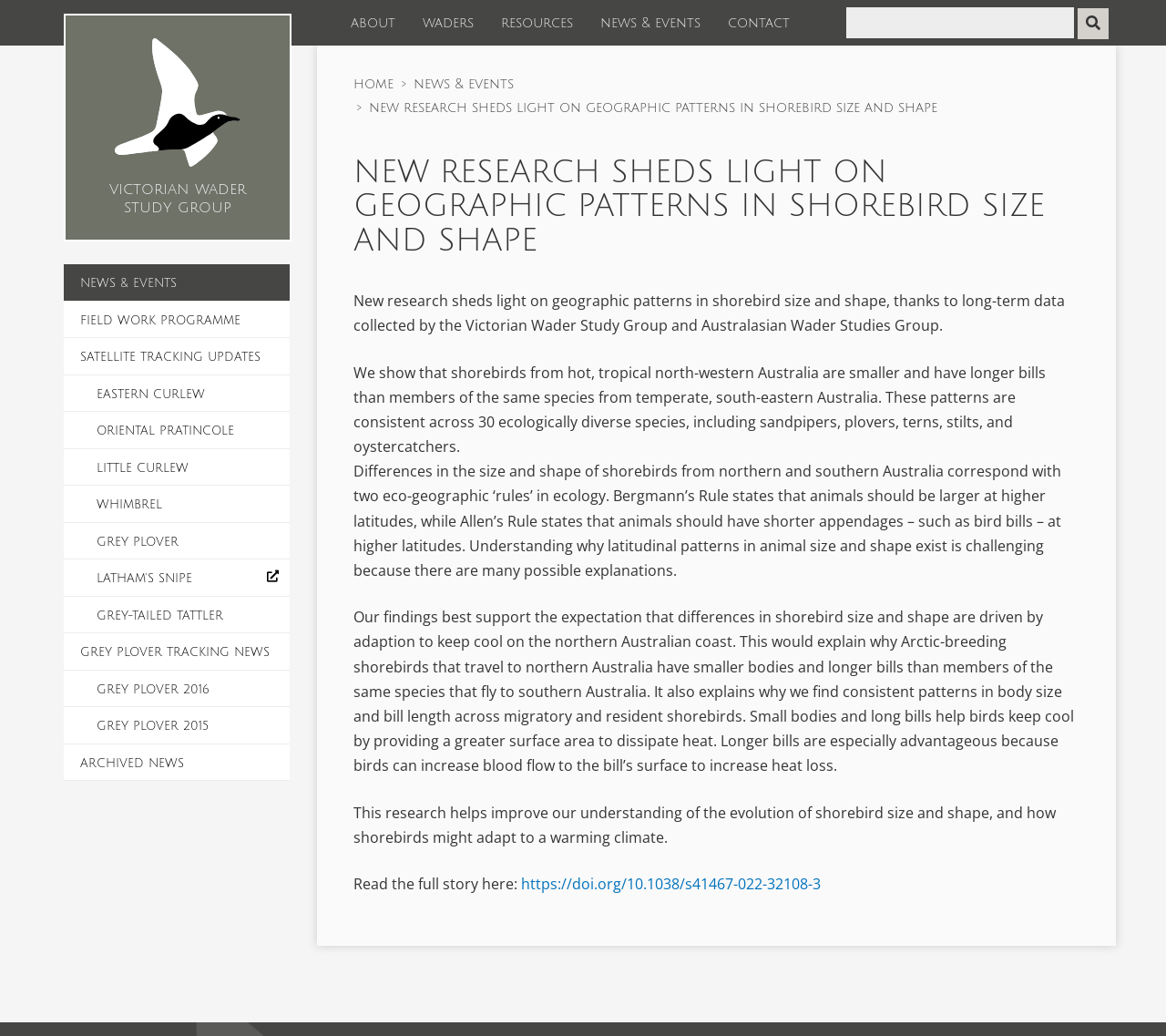Determine the bounding box coordinates for the clickable element required to fulfill the instruction: "Search for something". Provide the coordinates as four float numbers between 0 and 1, i.e., [left, top, right, bottom].

[0.726, 0.007, 0.951, 0.041]